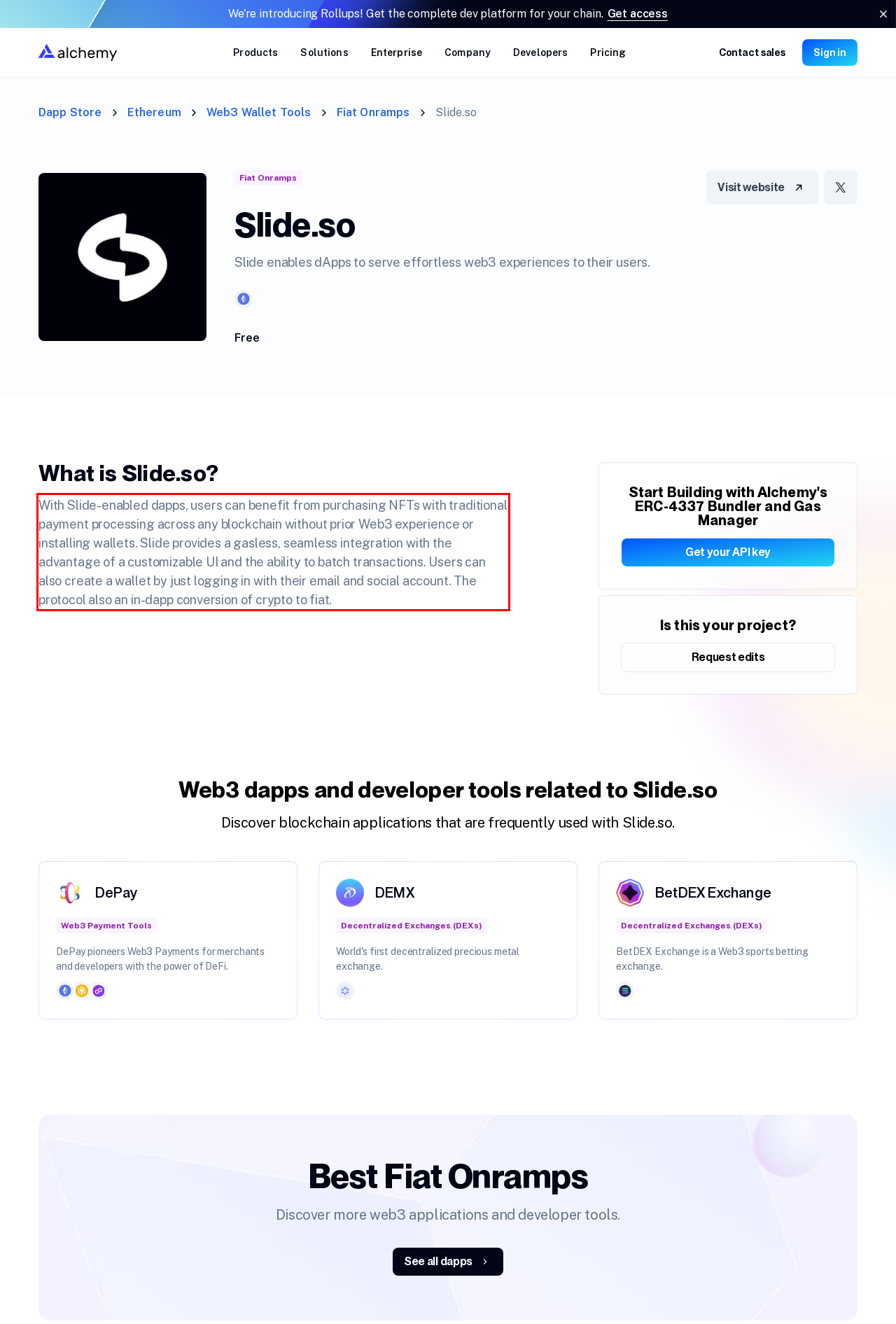Please identify the text within the red rectangular bounding box in the provided webpage screenshot.

With Slide-enabled dapps, users can benefit from purchasing NFTs with traditional payment processing across any blockchain without prior Web3 experience or installing wallets. Slide provides a gasless, seamless integration with the advantage of a customizable UI and the ability to batch transactions. Users can also create a wallet by just logging in with their email and social account. The protocol also an in-dapp conversion of crypto to fiat.